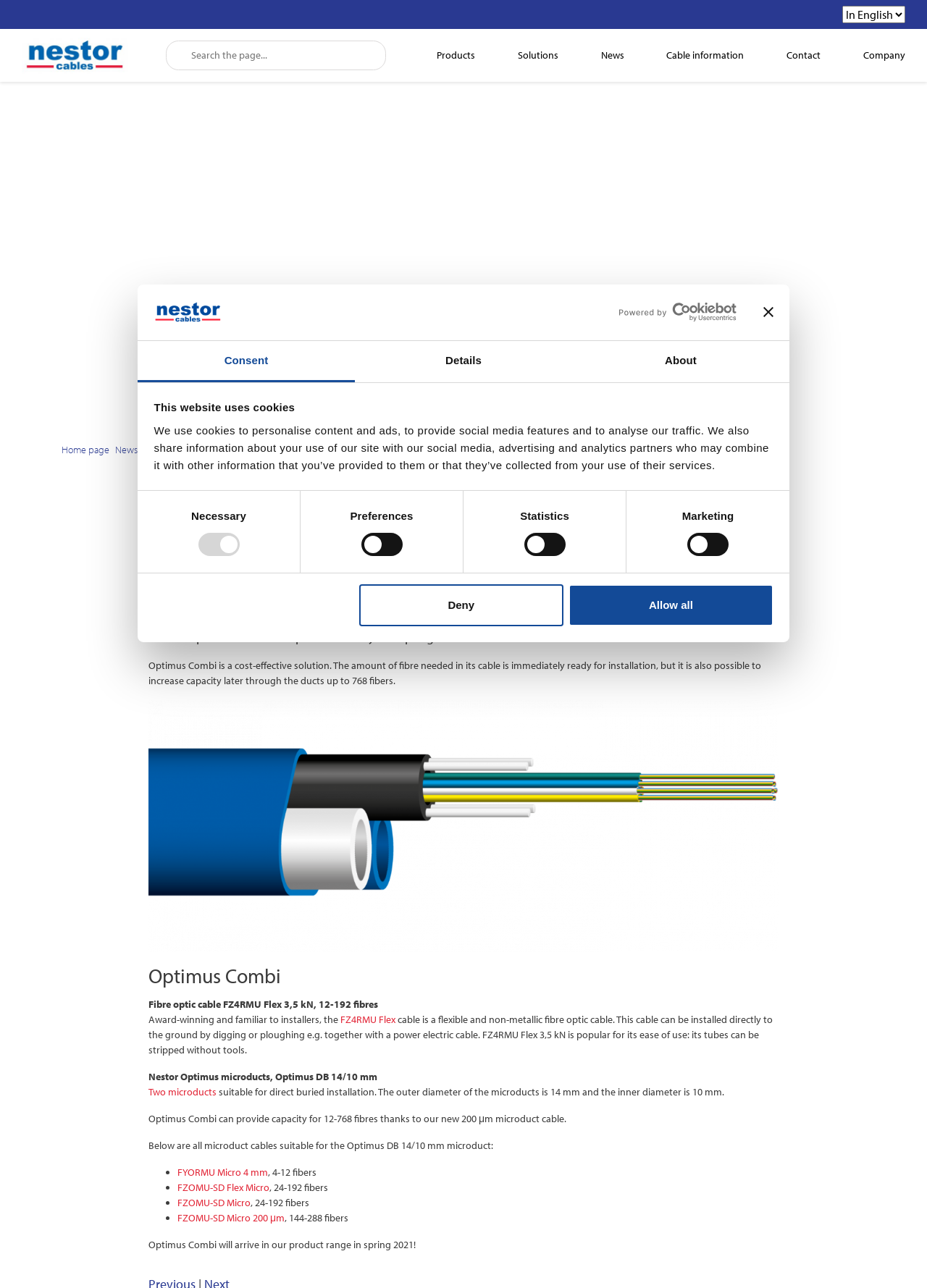Highlight the bounding box coordinates of the element that should be clicked to carry out the following instruction: "Click on the Products link". The coordinates must be given as four float numbers ranging from 0 to 1, i.e., [left, top, right, bottom].

[0.471, 0.022, 0.513, 0.064]